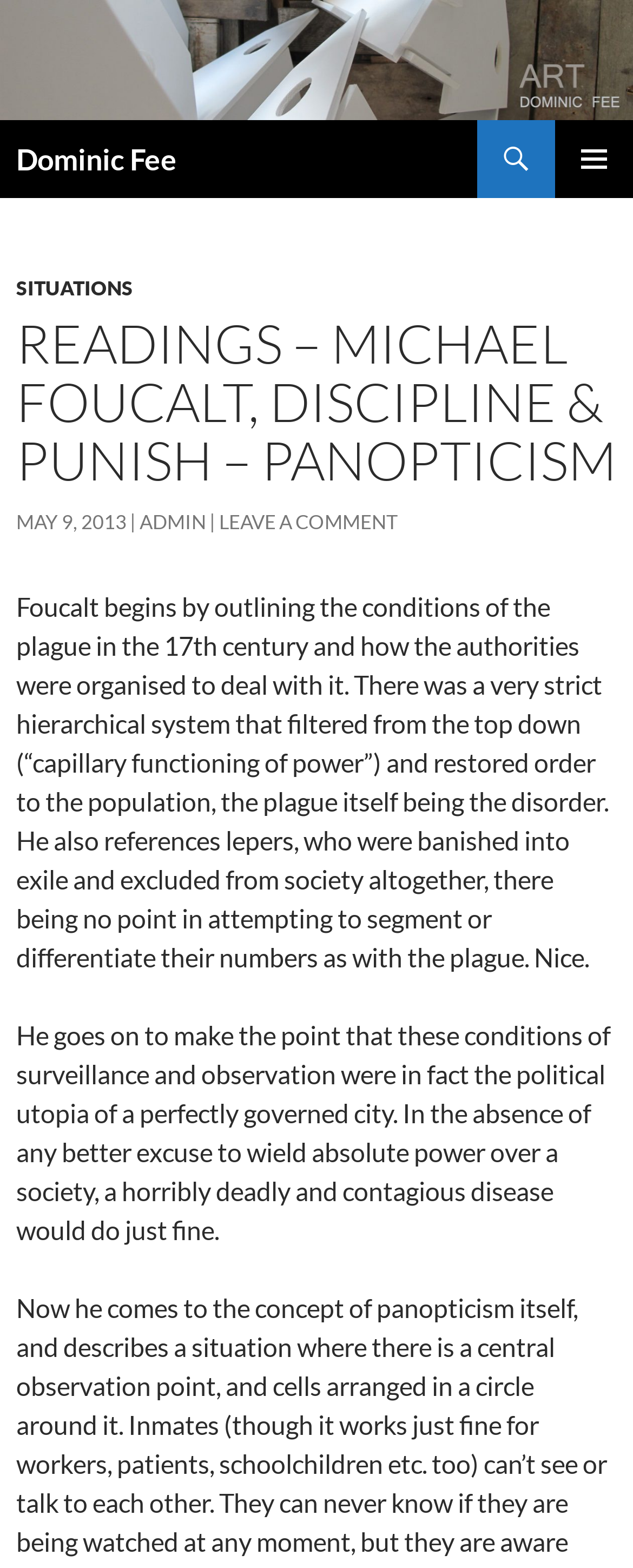What is the concept of surveillance and observation in the context of the reading?
We need a detailed and exhaustive answer to the question. Please elaborate.

I inferred this answer by looking at the StaticText 'He goes on to make the point that these conditions of surveillance and observation were in fact the political utopia of a perfectly governed city.' which suggests that the concept of surveillance and observation in the context of the reading is a political utopia.